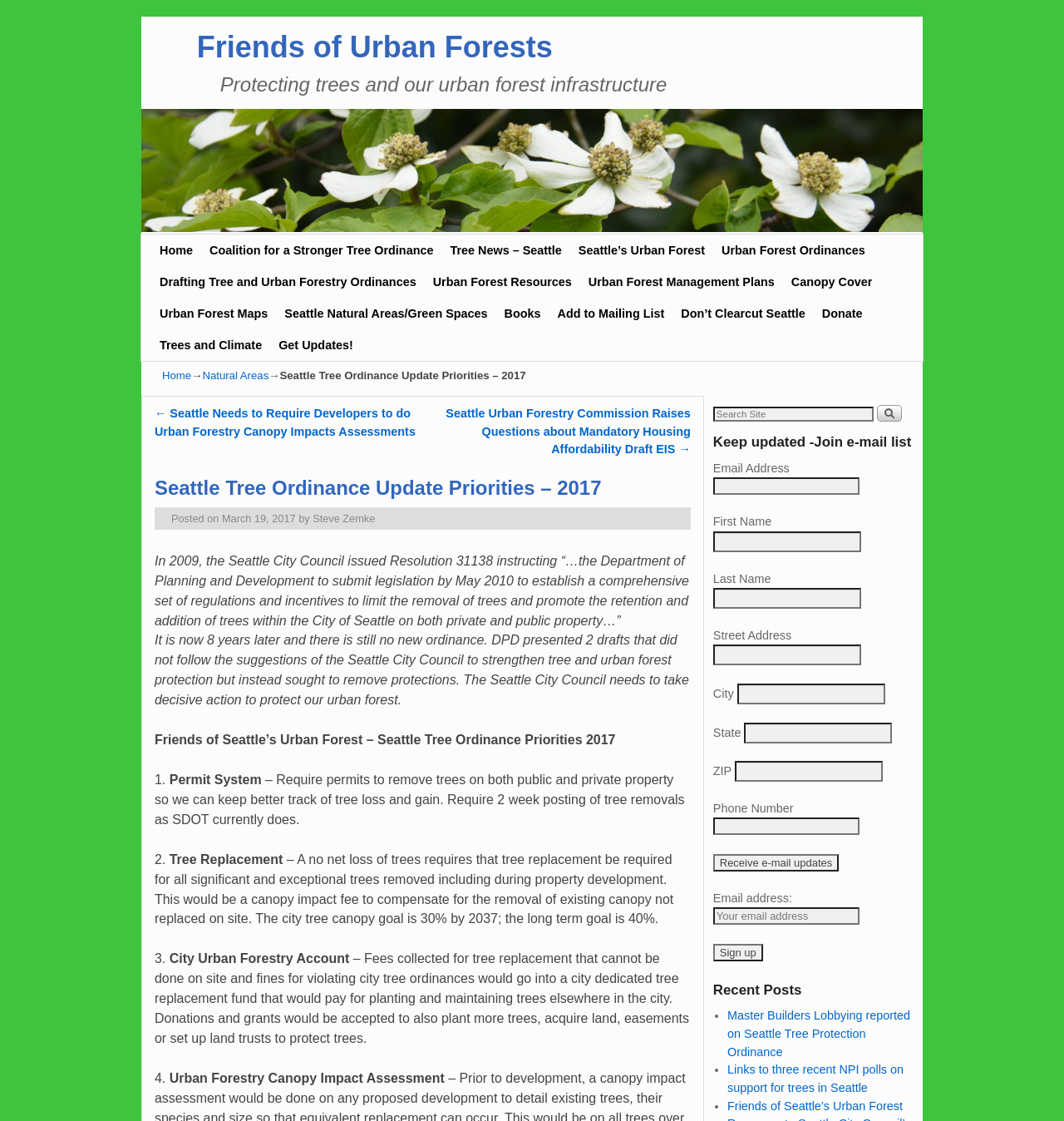How many priorities are listed for the Seattle Tree Ordinance Update?
Based on the visual details in the image, please answer the question thoroughly.

The webpage lists four priorities for the Seattle Tree Ordinance Update, which are Permit System, Tree Replacement, City Urban Forestry Account, and Urban Forestry Canopy Impact Assessment.